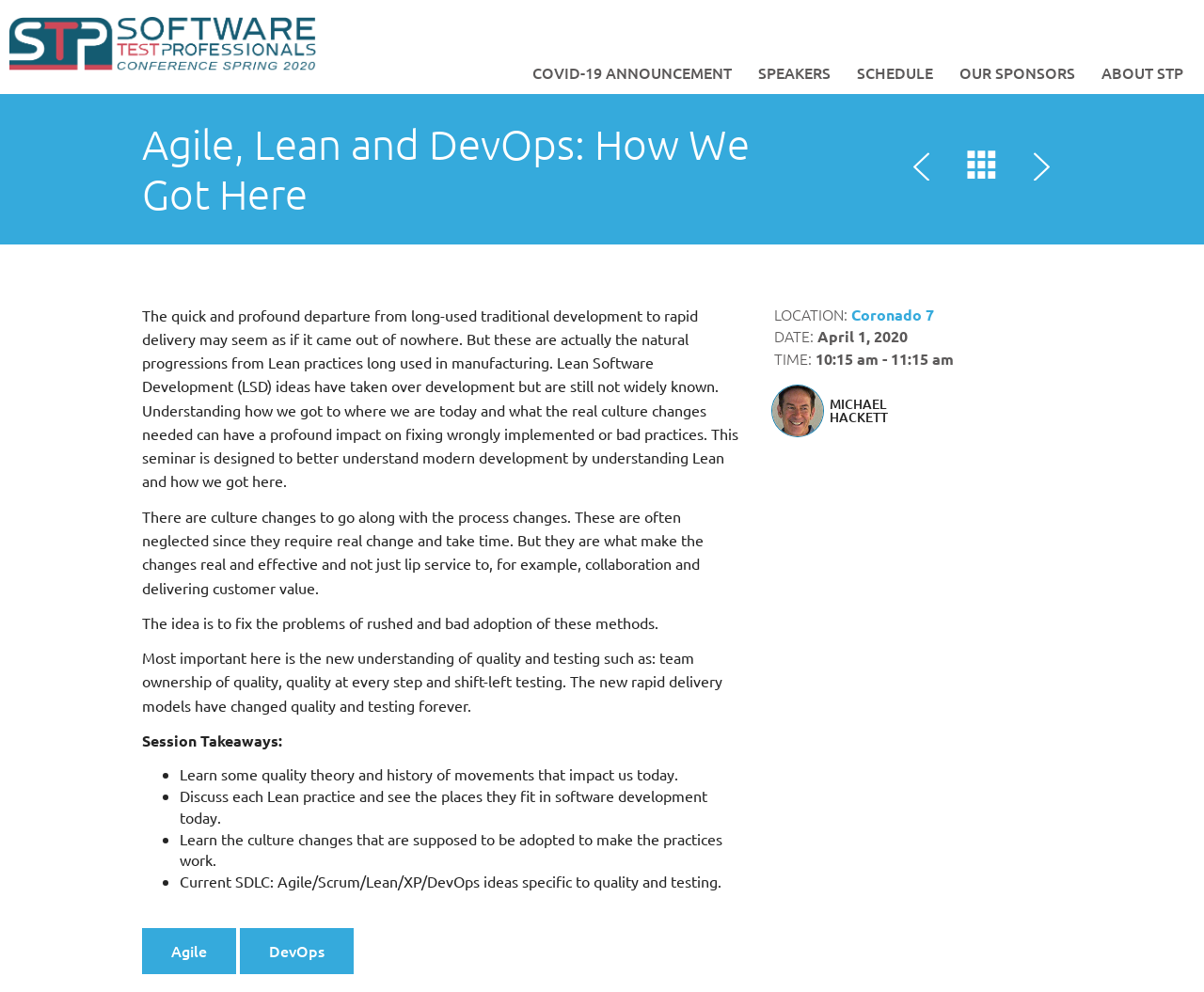Respond to the question below with a concise word or phrase:
What is the location of the seminar?

Coronado 7